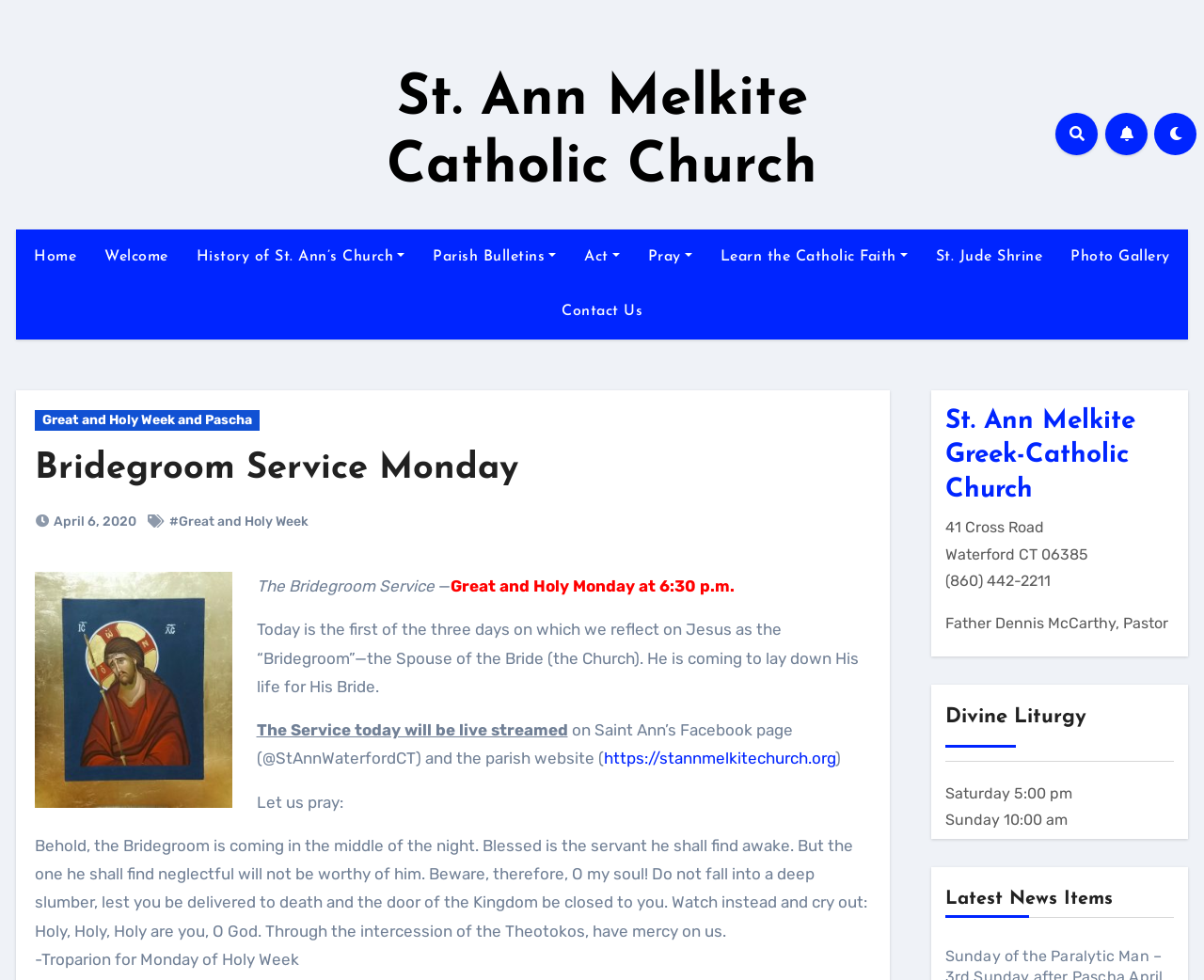Calculate the bounding box coordinates for the UI element based on the following description: "History of St. Ann’s Church". Ensure the coordinates are four float numbers between 0 and 1, i.e., [left, top, right, bottom].

[0.151, 0.234, 0.348, 0.29]